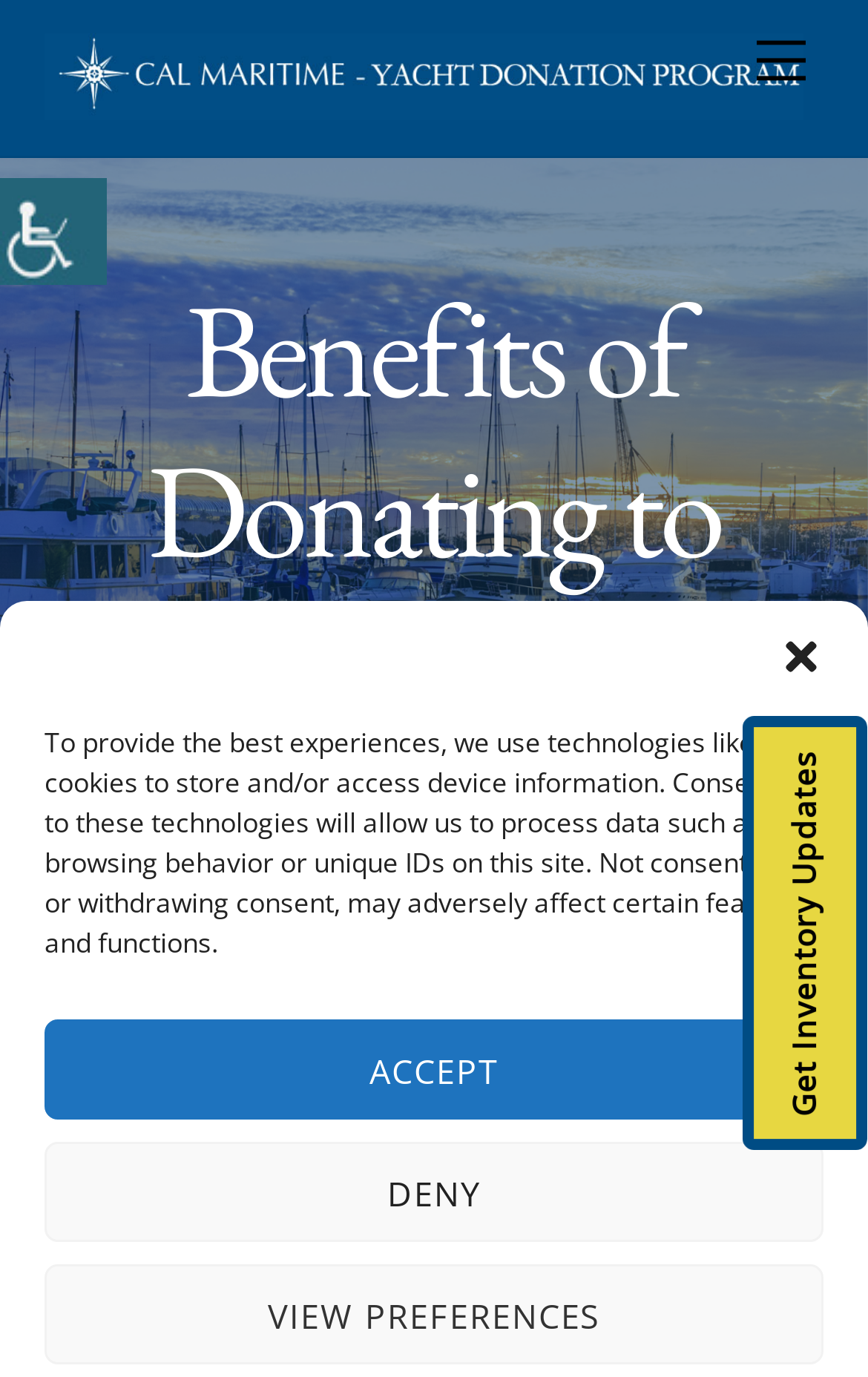What is the logo on the top left corner?
Answer the question with just one word or phrase using the image.

Cal Maritime CMAF Logo